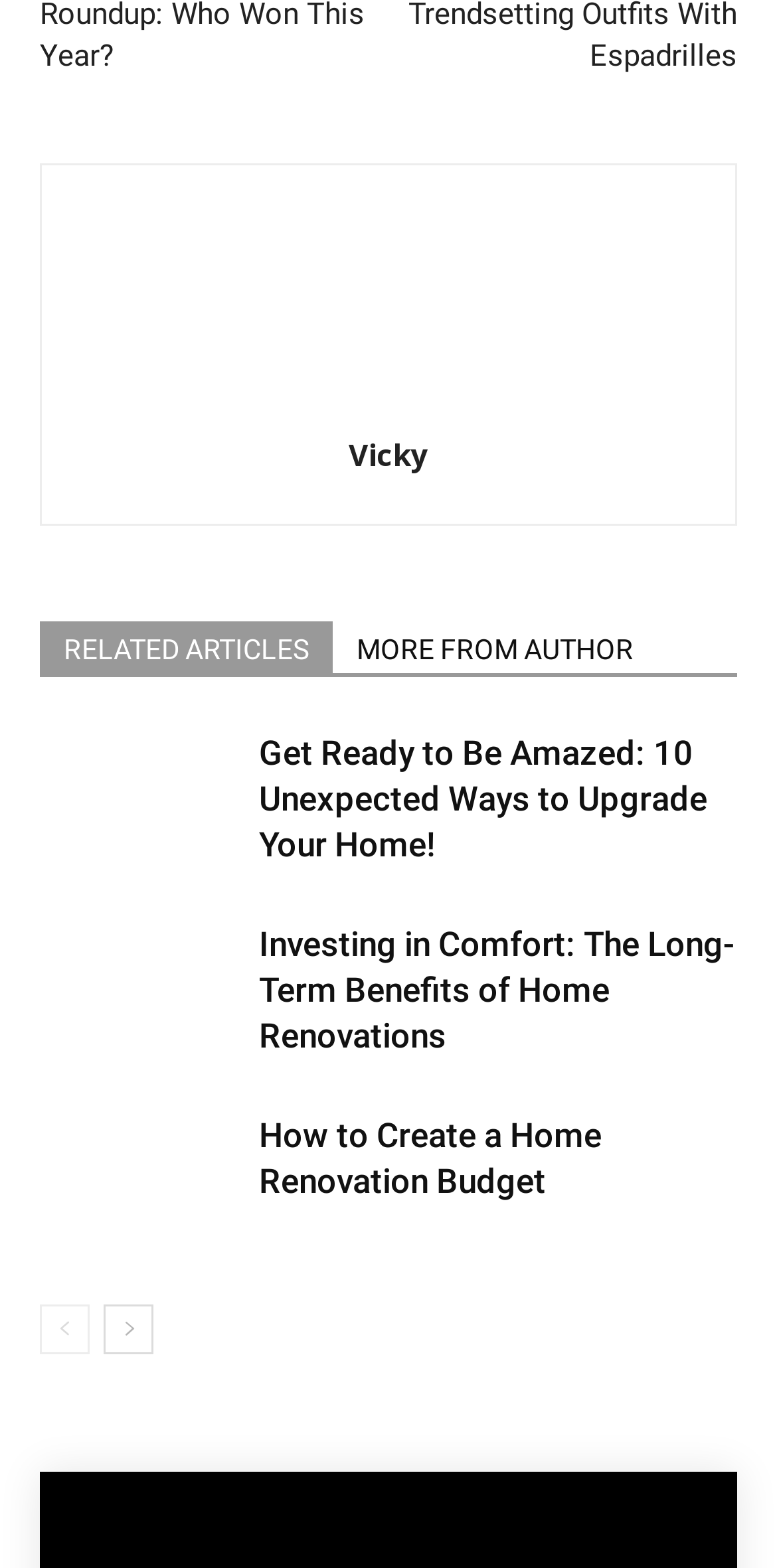Determine the bounding box coordinates for the HTML element mentioned in the following description: "☰". The coordinates should be a list of four floats ranging from 0 to 1, represented as [left, top, right, bottom].

None